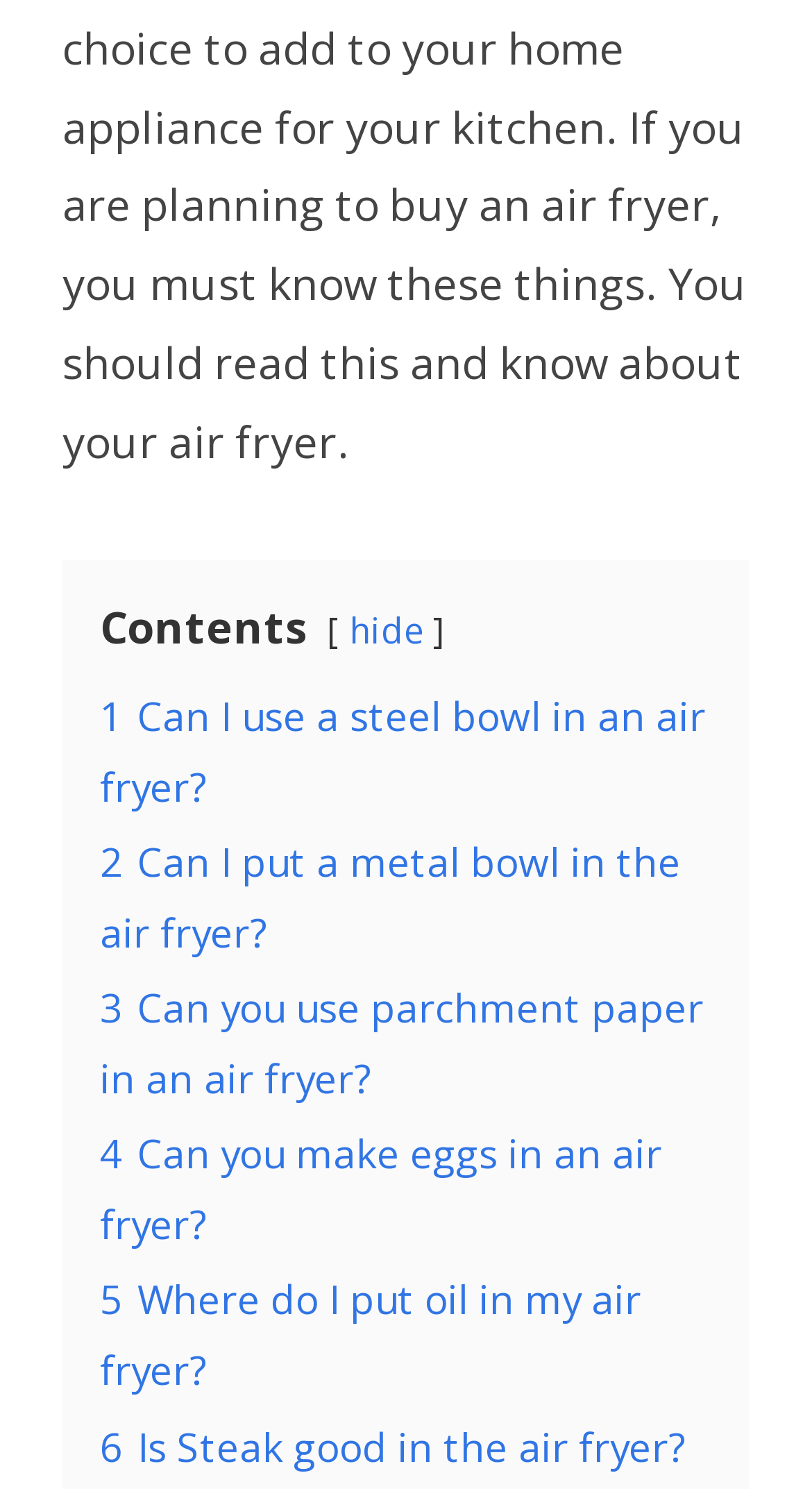Answer succinctly with a single word or phrase:
What is the topic of the questions listed?

Air fryer